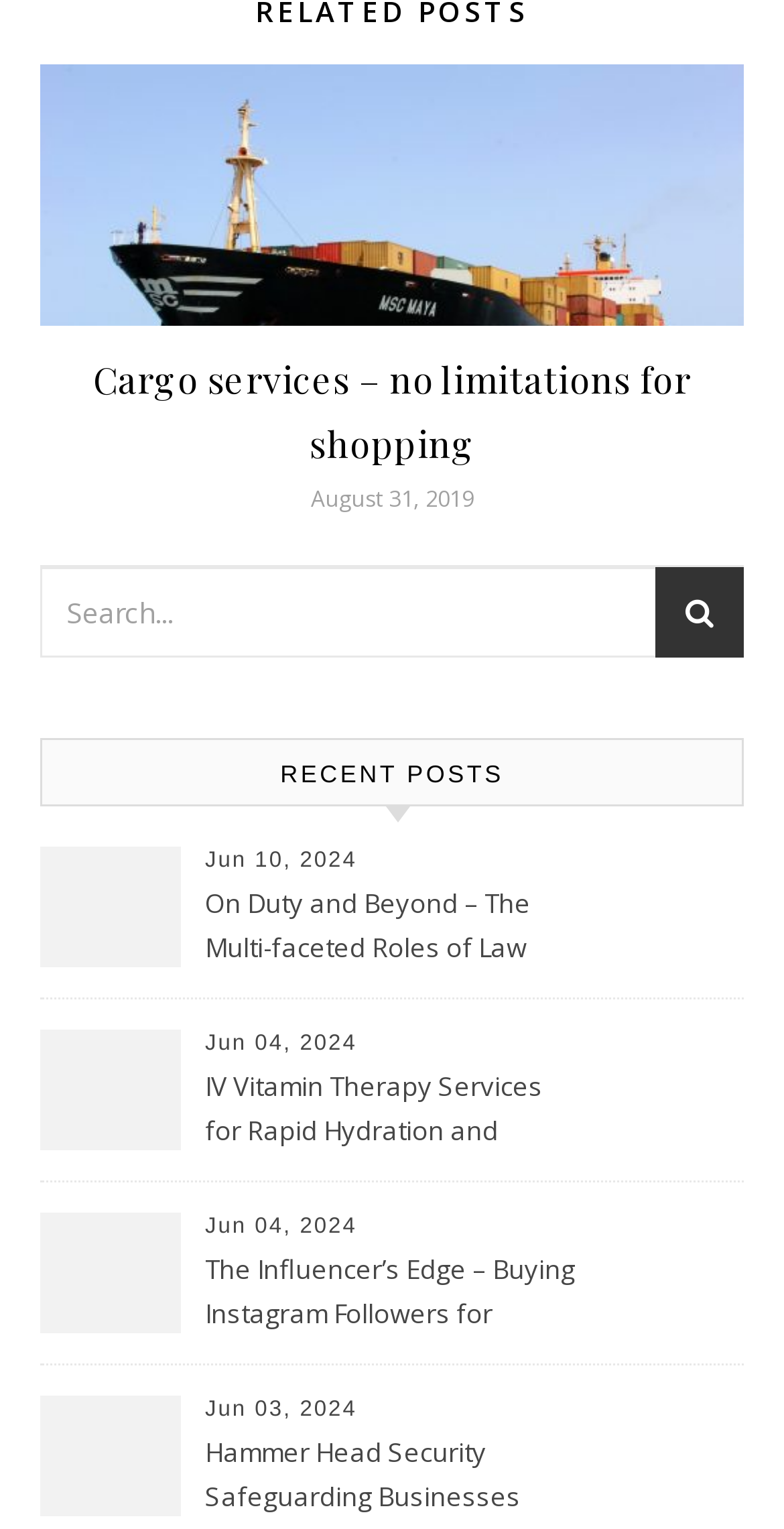Given the description of a UI element: "0418 427 904", identify the bounding box coordinates of the matching element in the webpage screenshot.

None